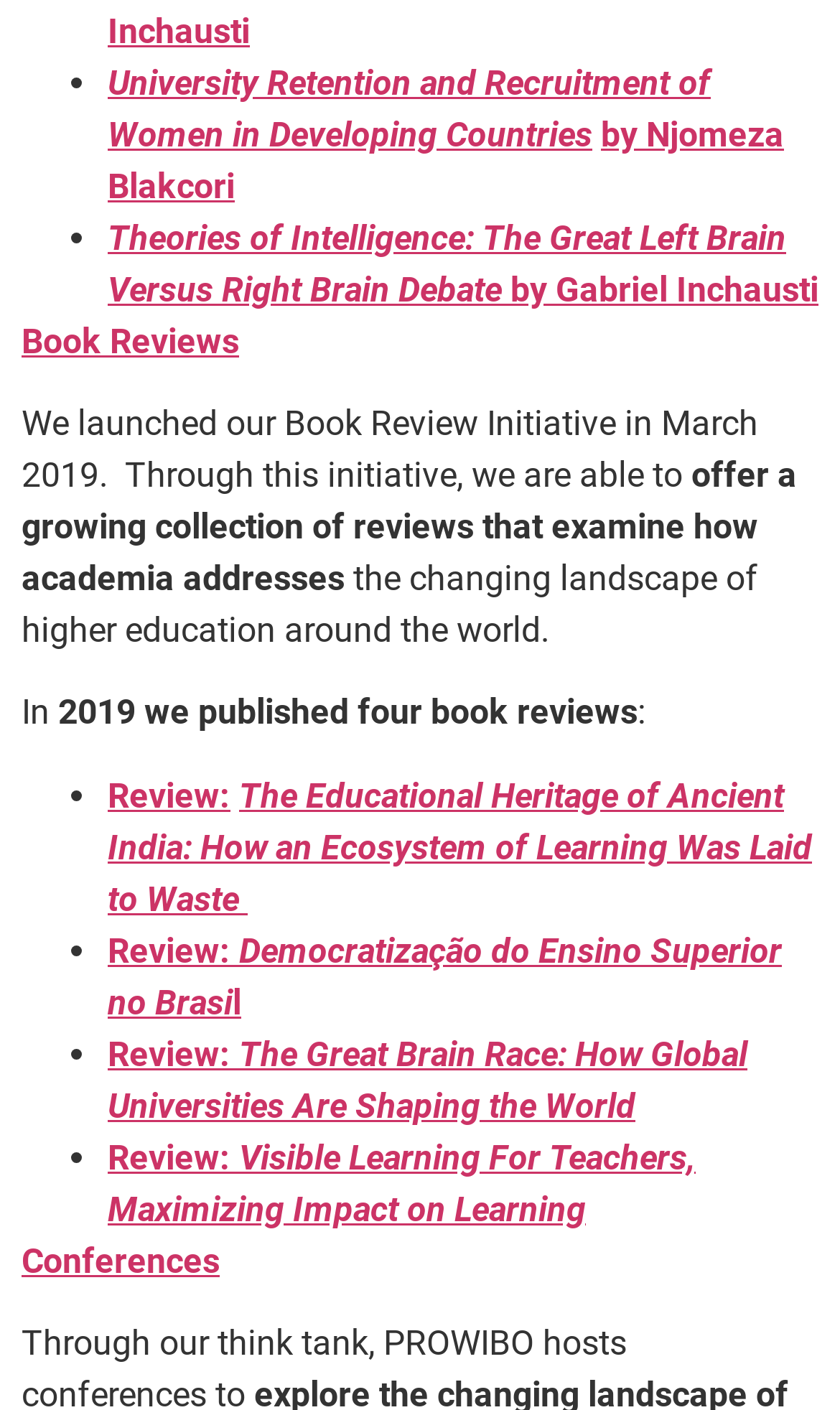Give a one-word or one-phrase response to the question:
What is the title of the last book review on the list?

Visible Learning For Teachers, Maximizing Impact on Learning